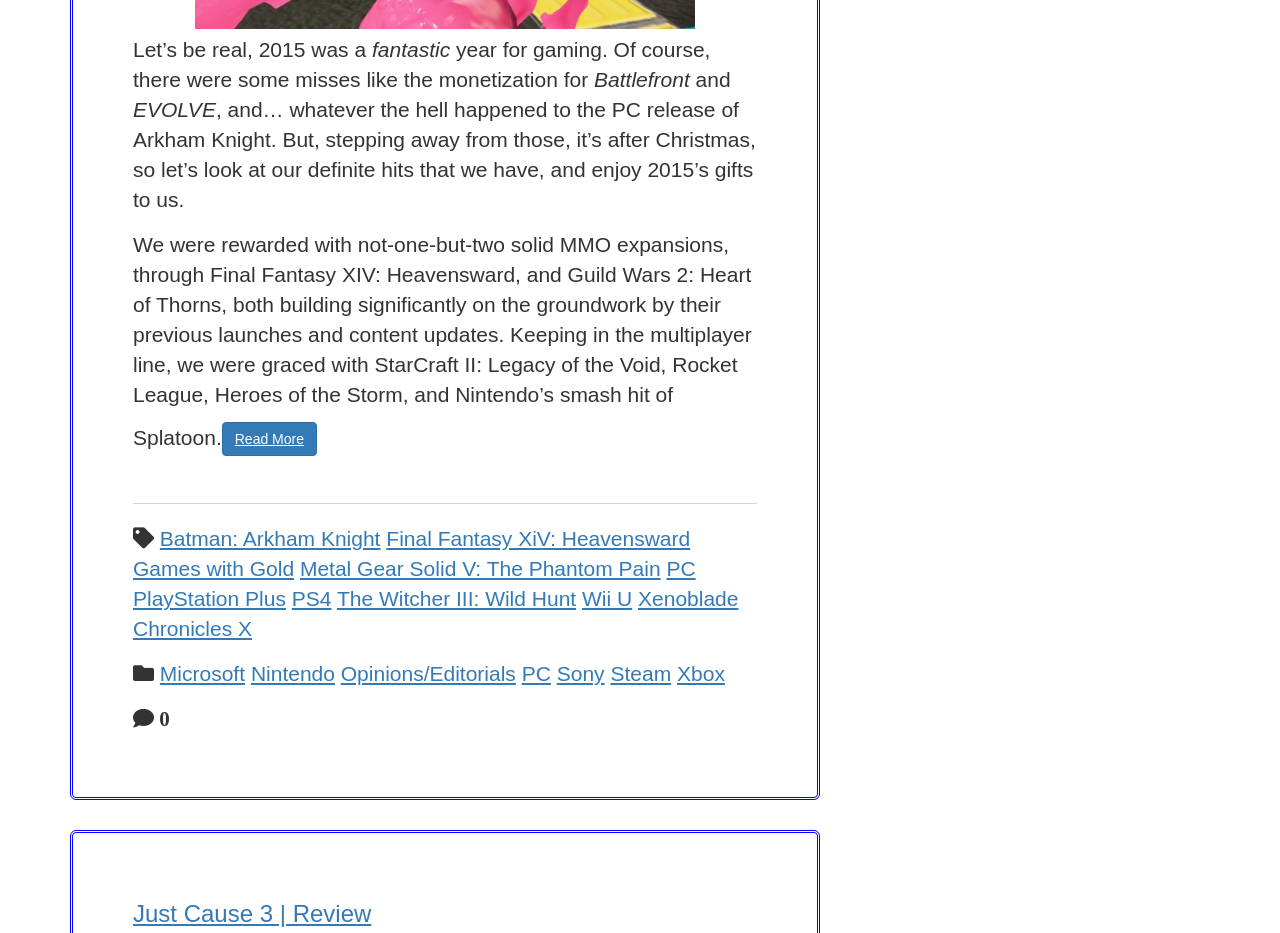Determine the bounding box of the UI component based on this description: "Wii U". The bounding box coordinates should be four float values between 0 and 1, i.e., [left, top, right, bottom].

[0.455, 0.629, 0.494, 0.654]